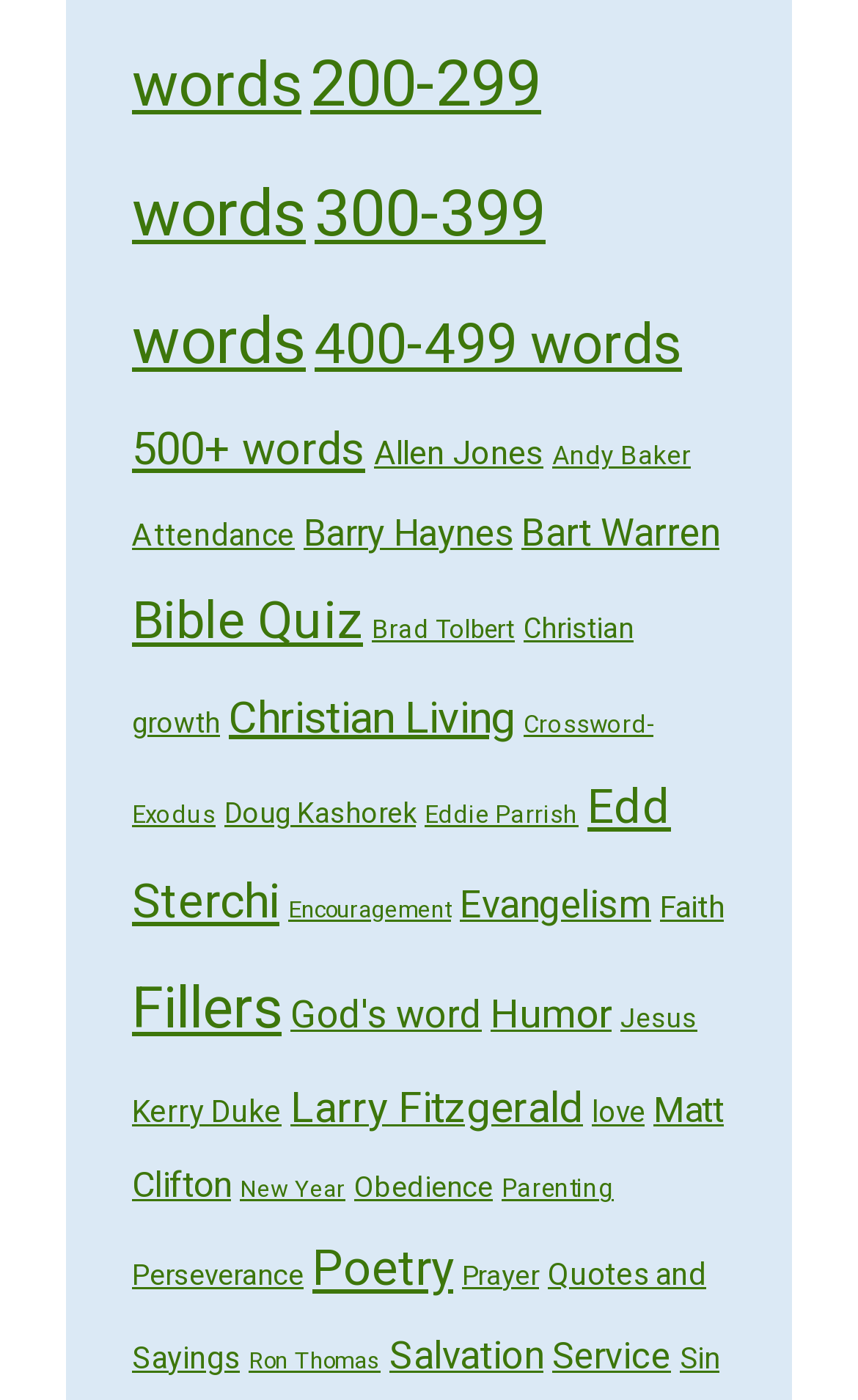Show the bounding box coordinates of the element that should be clicked to complete the task: "View Christian Living".

[0.267, 0.491, 0.6, 0.536]